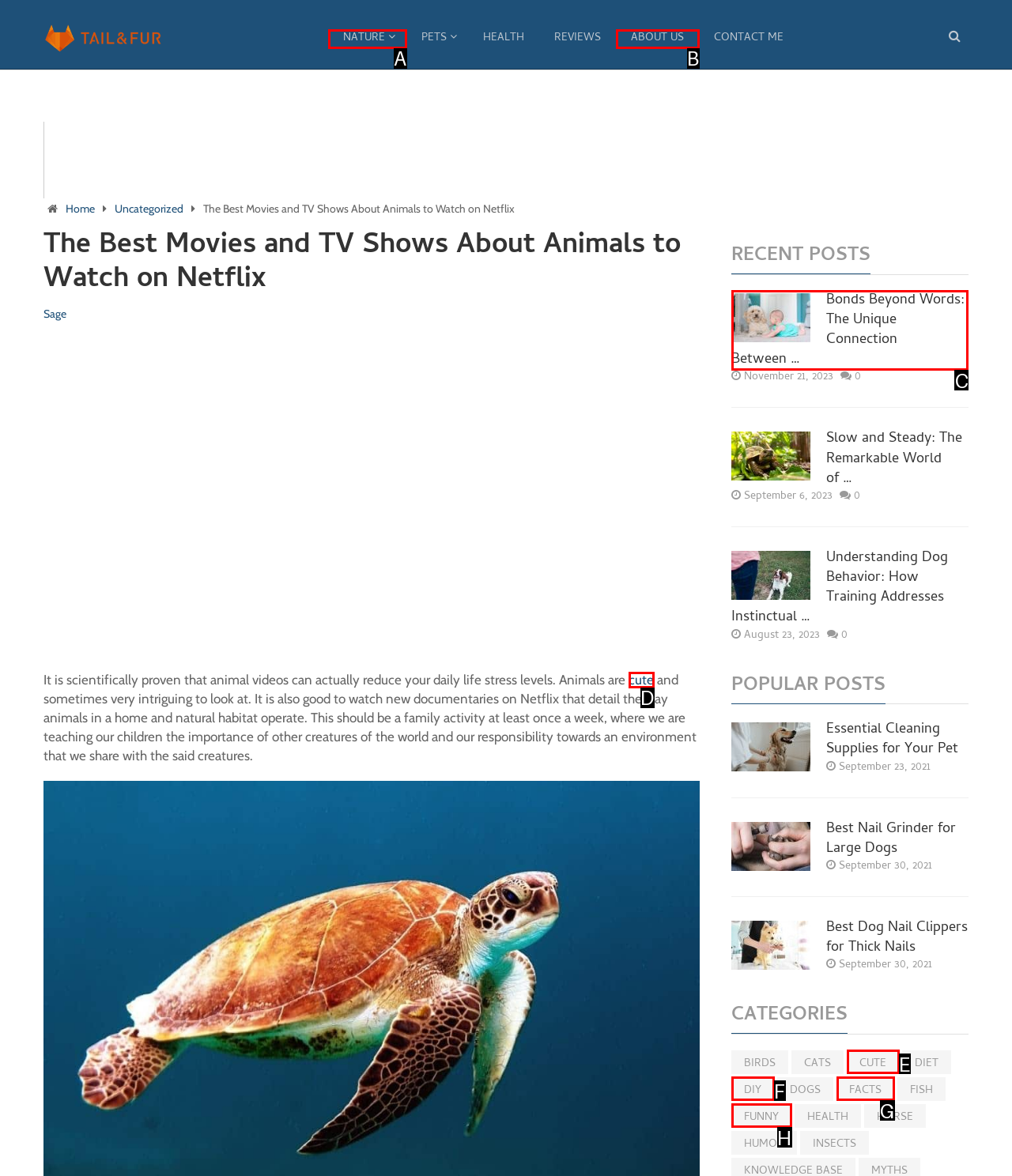Tell me which one HTML element you should click to complete the following task: search for something
Answer with the option's letter from the given choices directly.

None